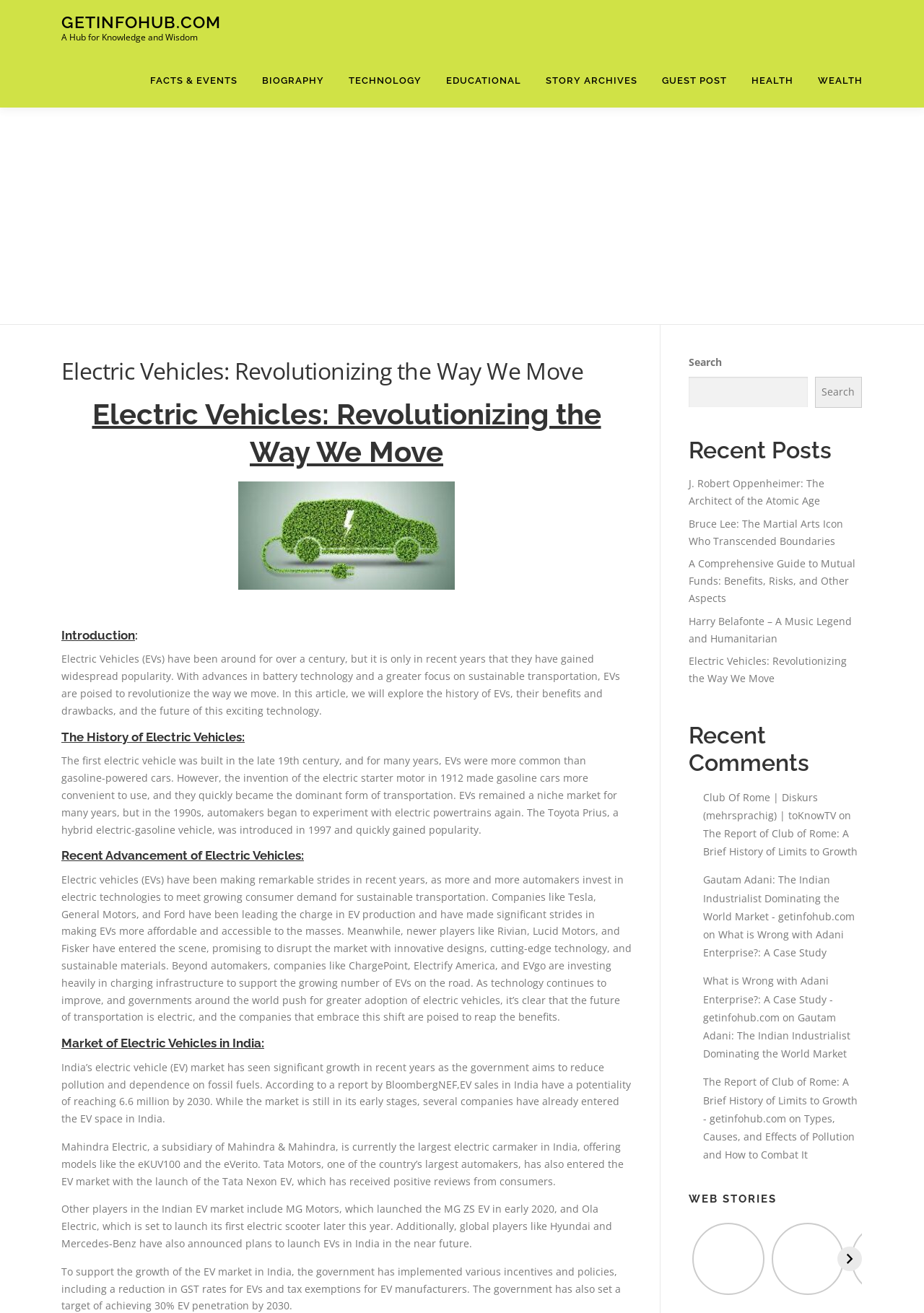Extract the bounding box for the UI element that matches this description: "Karan Johar quits ‘twitter’".

[0.578, 0.129, 0.766, 0.153]